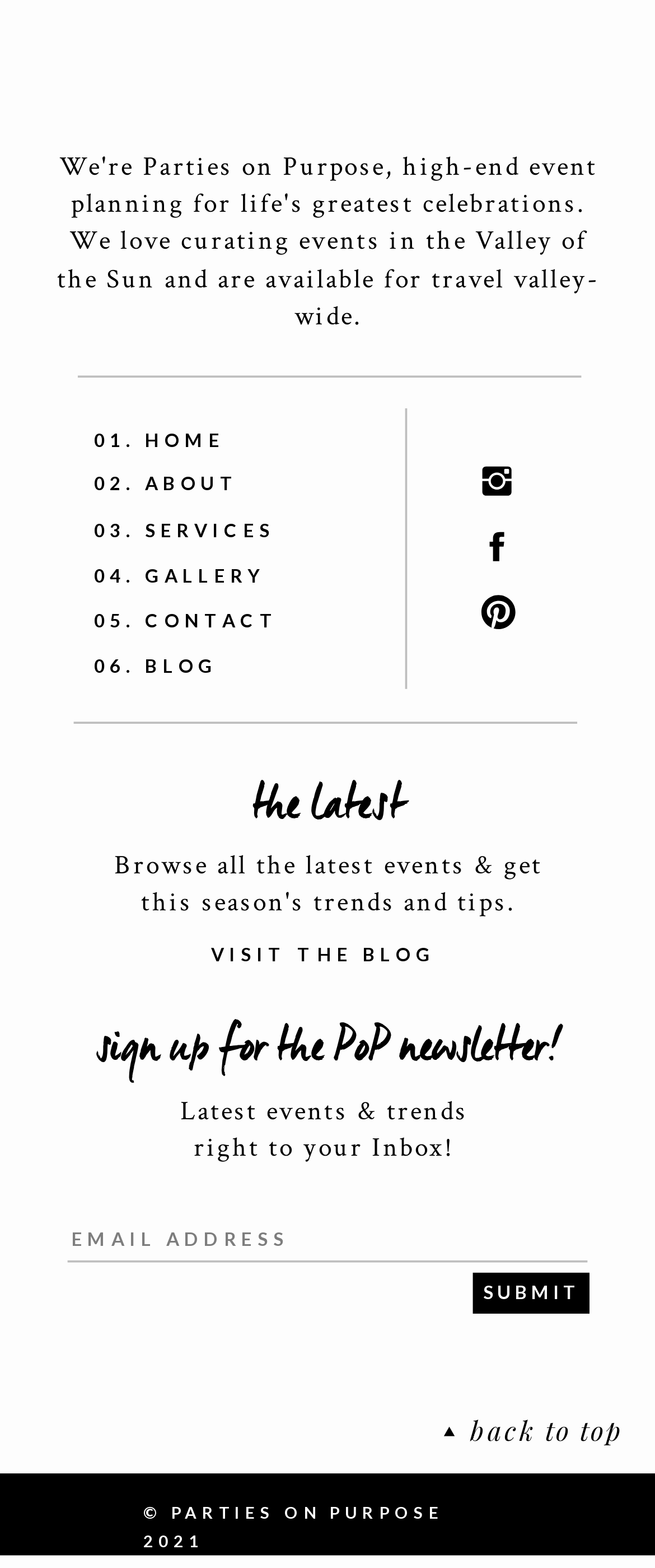Refer to the image and answer the question with as much detail as possible: What is the purpose of the 'back to top' link?

The 'back to top' link is located at the bottom of the page, and its purpose is to allow users to quickly navigate back to the top of the page, likely to access the main navigation menu or to start browsing the page from the top again.